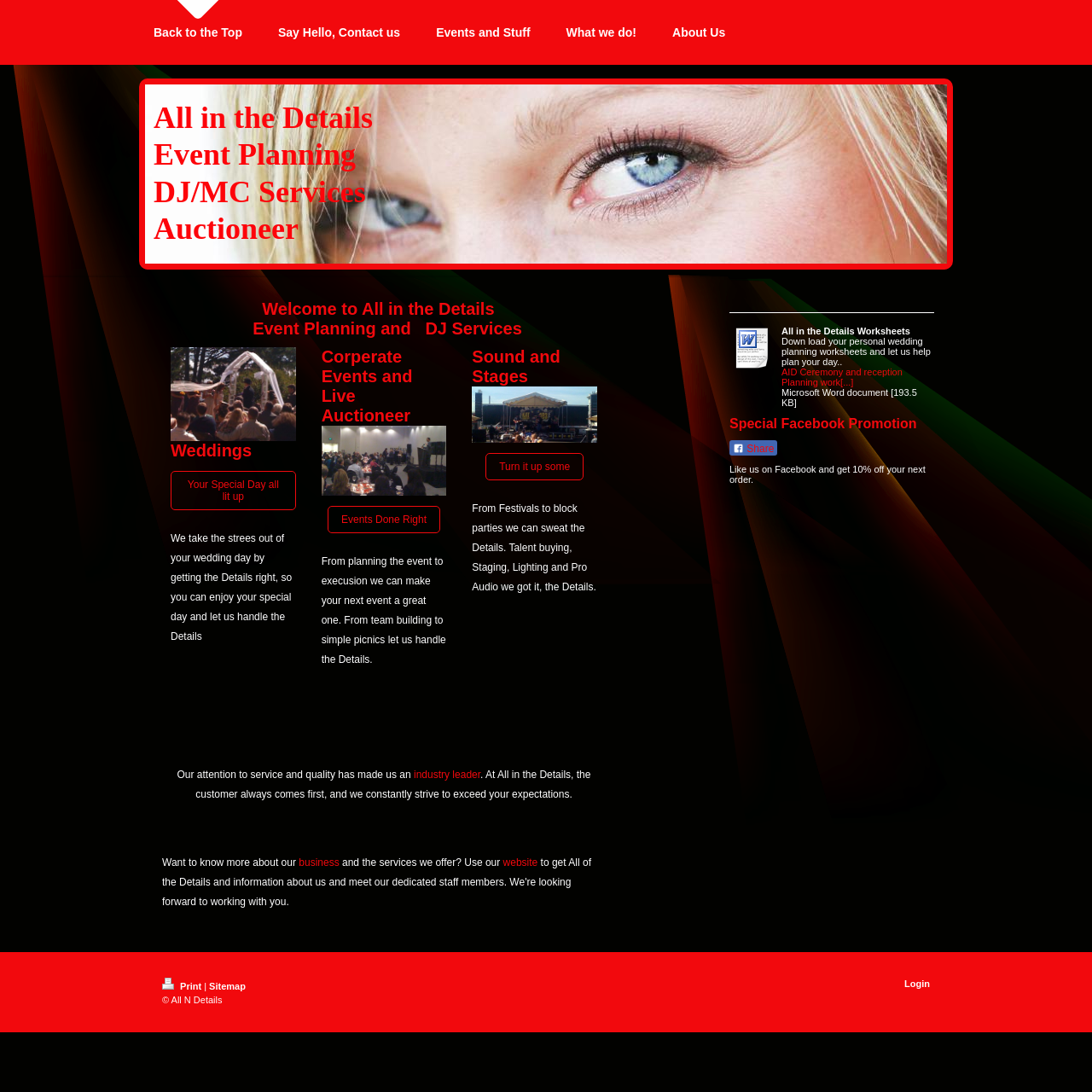Based on the image, please respond to the question with as much detail as possible:
How can I get 10% off my next order?

According to the 'Special Facebook Promotion' section, if I like All in the Details on Facebook, I can get 10% off my next order.